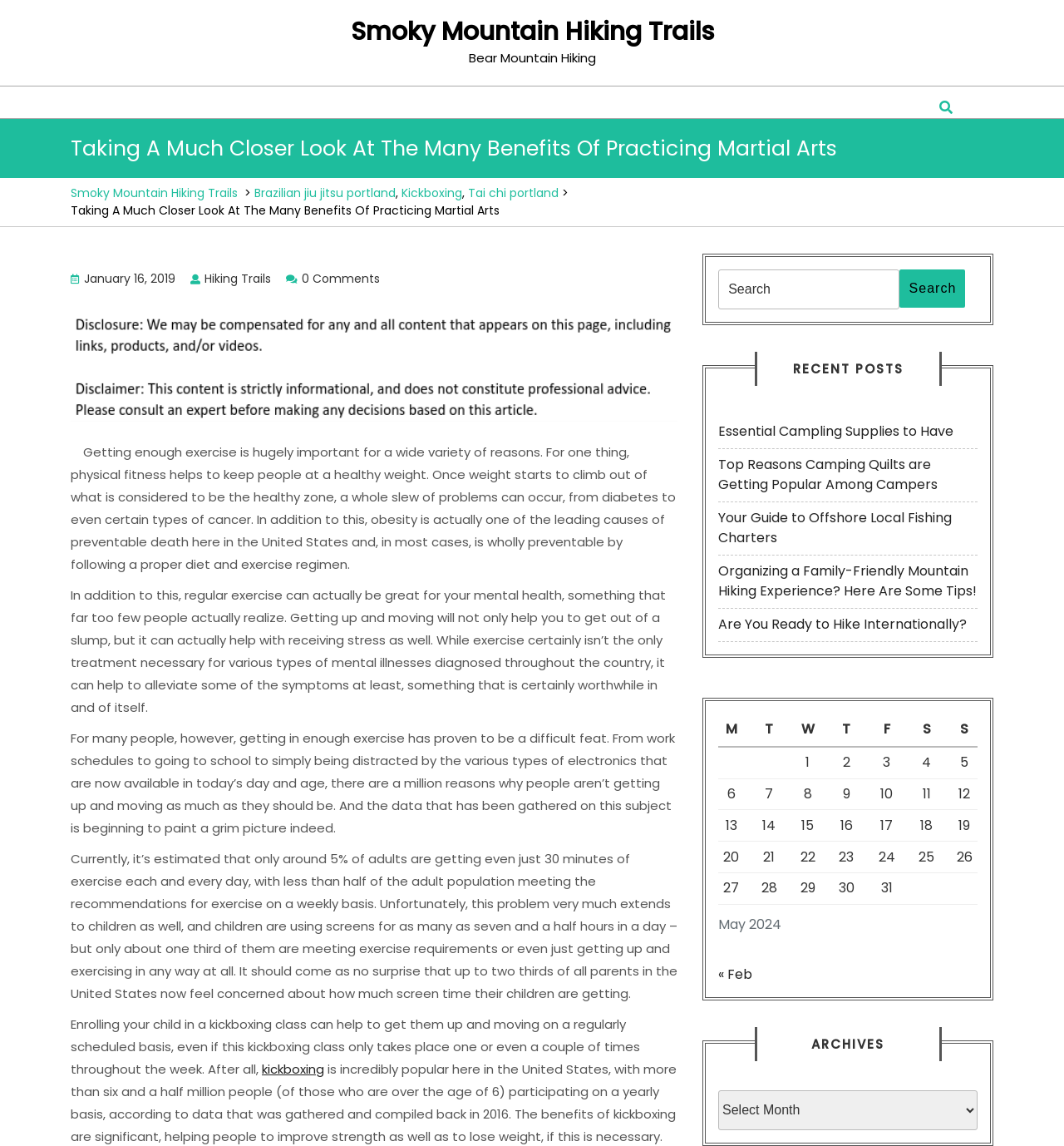Provide your answer in a single word or phrase: 
What is the purpose of enrolling a child in a kickboxing class?

To get them exercising regularly